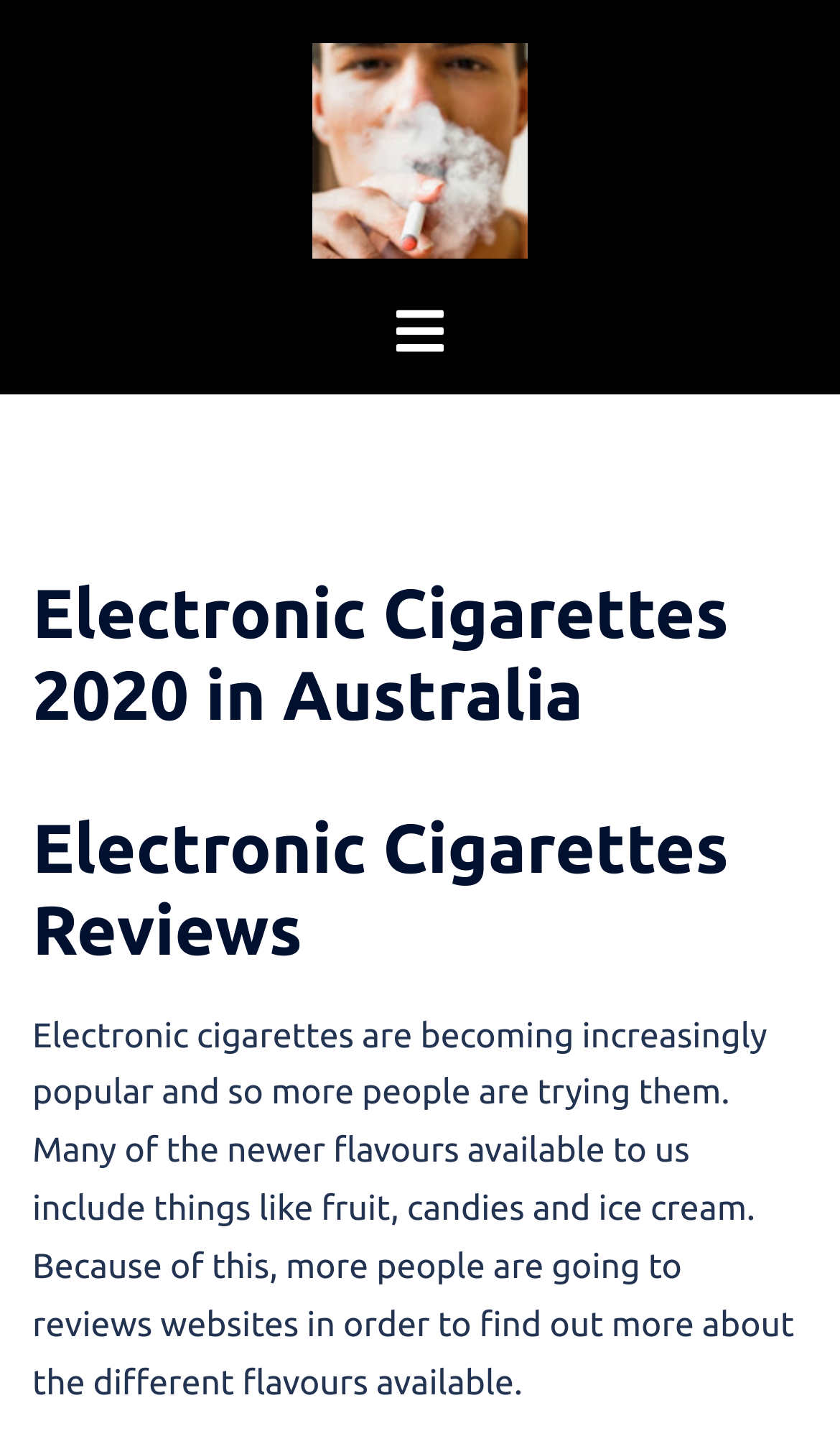What type of flavors are available for electronic cigarettes?
Refer to the image and provide a thorough answer to the question.

According to the webpage's content, the newer flavors available for electronic cigarettes include fruit, candies, and ice cream, which suggests that these are some of the types of flavors available.